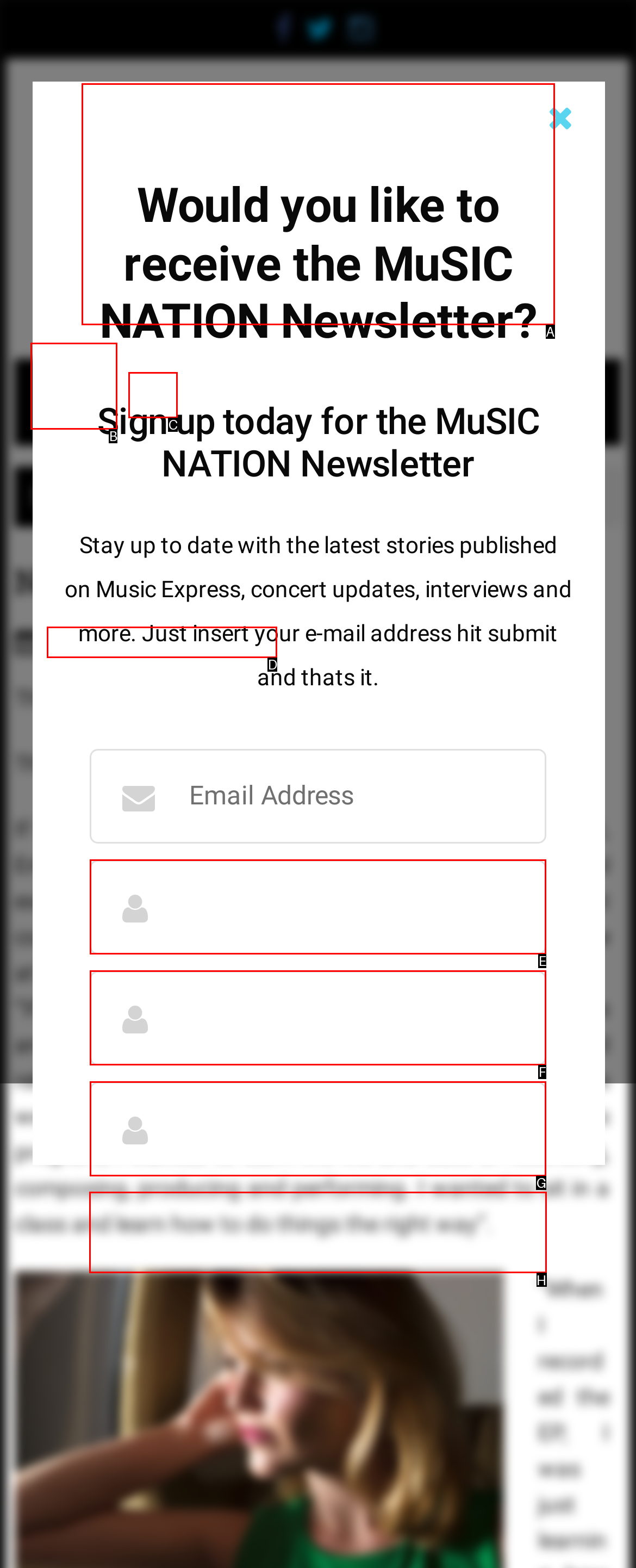Identify the correct HTML element to click for the task: Subscribe to the newsletter. Provide the letter of your choice.

H